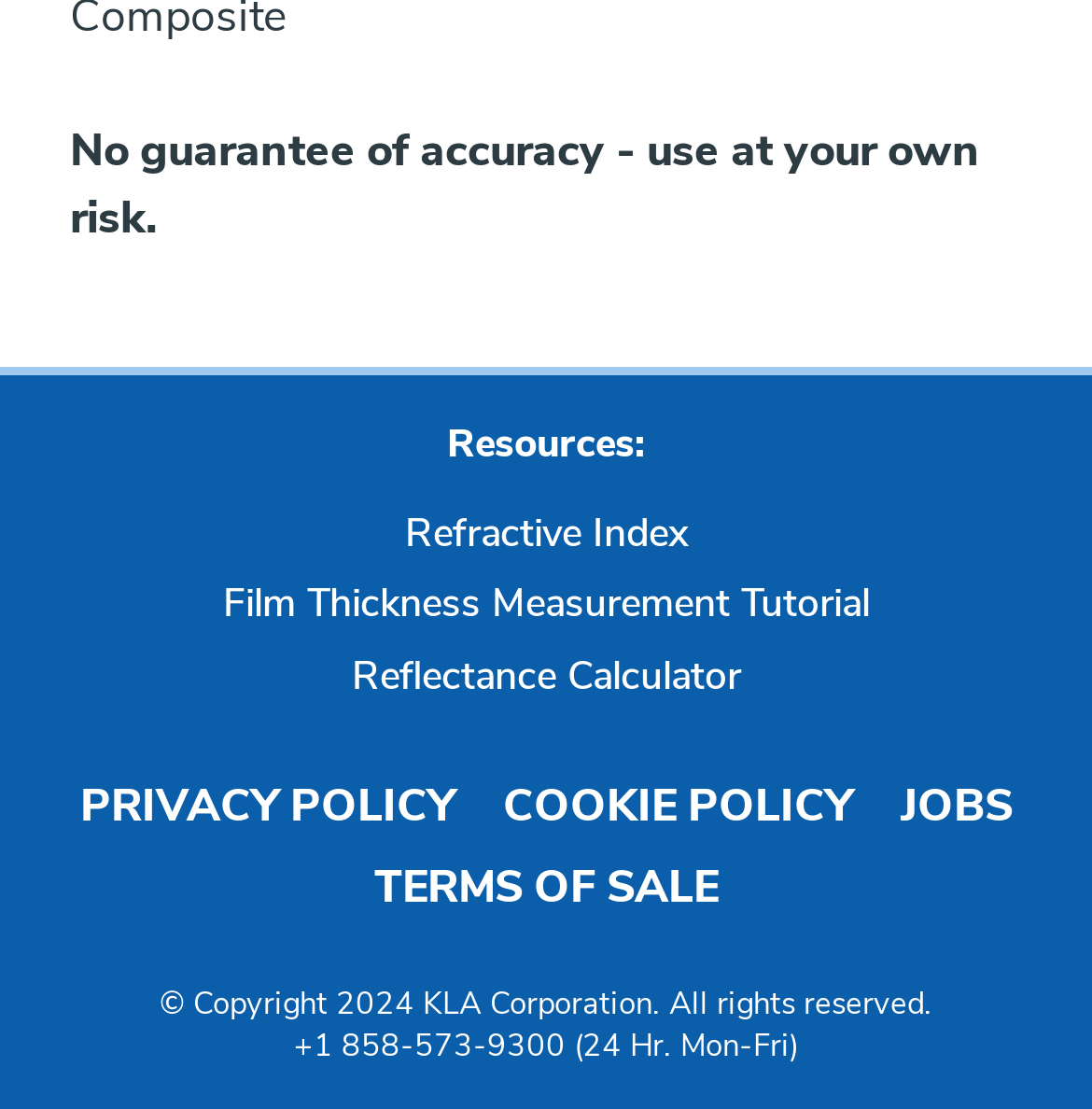What is the last link in the list?
Please provide a detailed answer to the question.

The last link in the list is 'TERMS OF SALE', which is located at the bottom of the webpage.